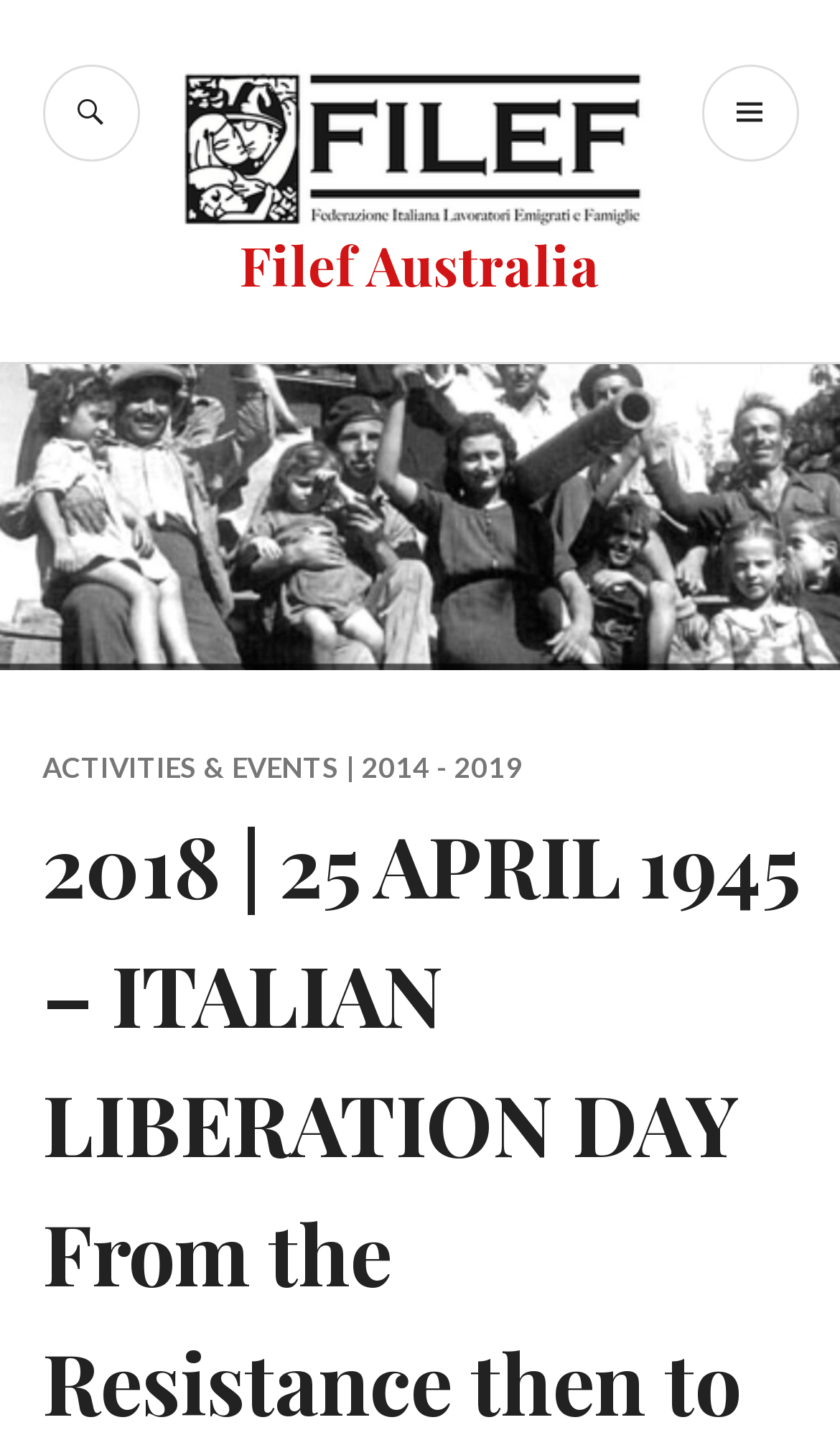Determine the bounding box coordinates for the HTML element mentioned in the following description: "Primary Menu". The coordinates should be a list of four floats ranging from 0 to 1, represented as [left, top, right, bottom].

[0.835, 0.044, 0.95, 0.111]